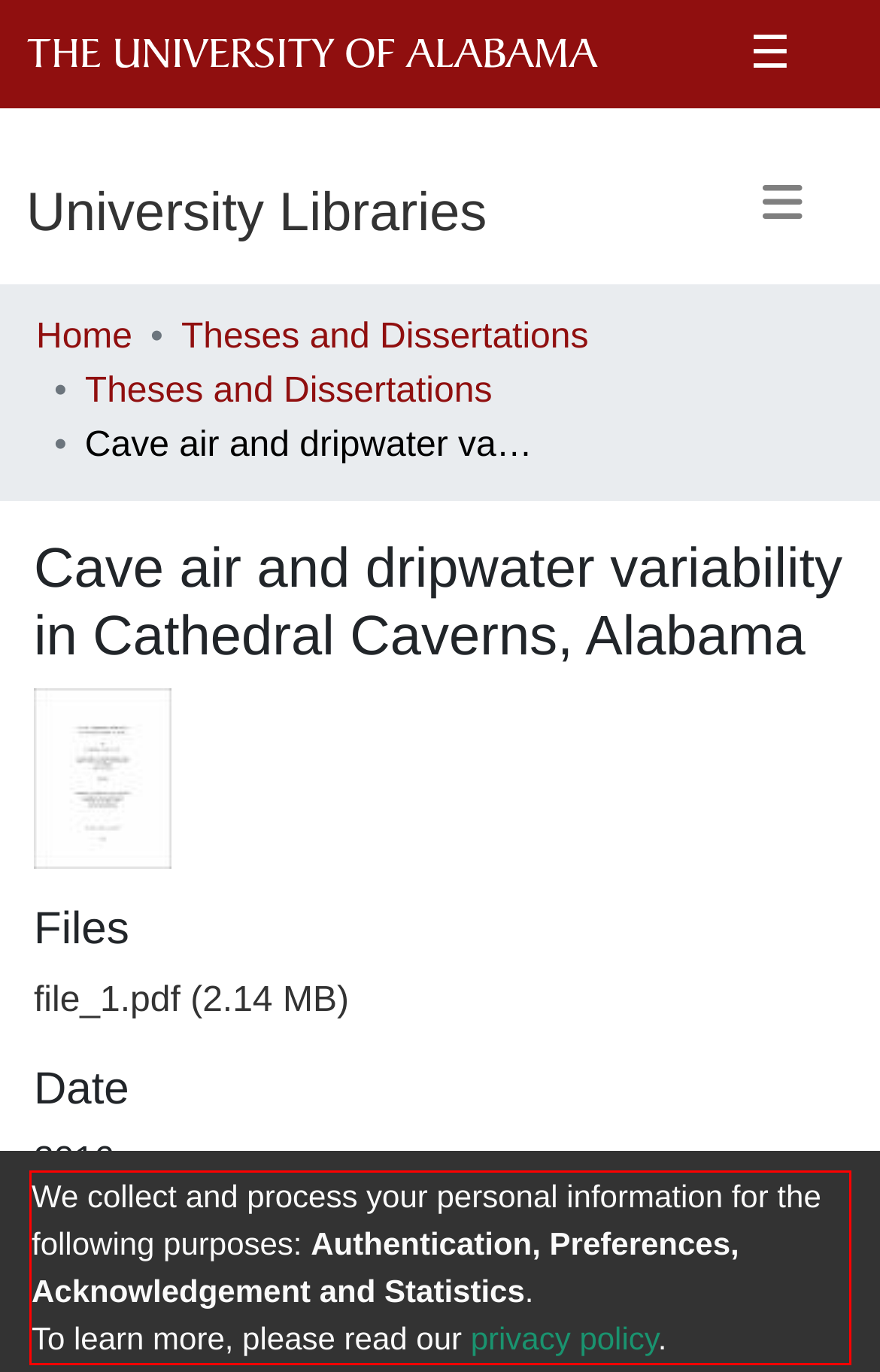With the provided screenshot of a webpage, locate the red bounding box and perform OCR to extract the text content inside it.

We collect and process your personal information for the following purposes: Authentication, Preferences, Acknowledgement and Statistics. To learn more, please read our privacy policy.